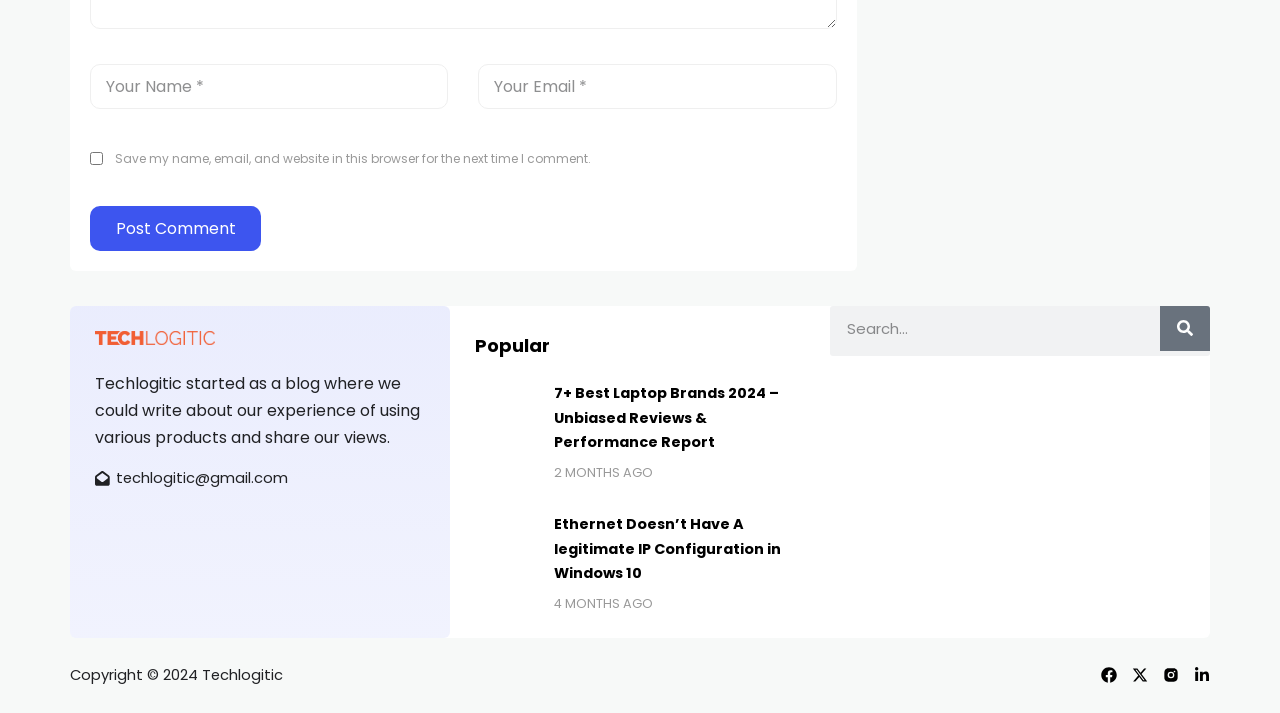Please provide a comprehensive answer to the question below using the information from the image: What social media platforms does Techlogitic have?

At the bottom of the webpage, there are links to Facebook, Twitter, Instagram, and LinkedIn, indicating that Techlogitic has a presence on these social media platforms.